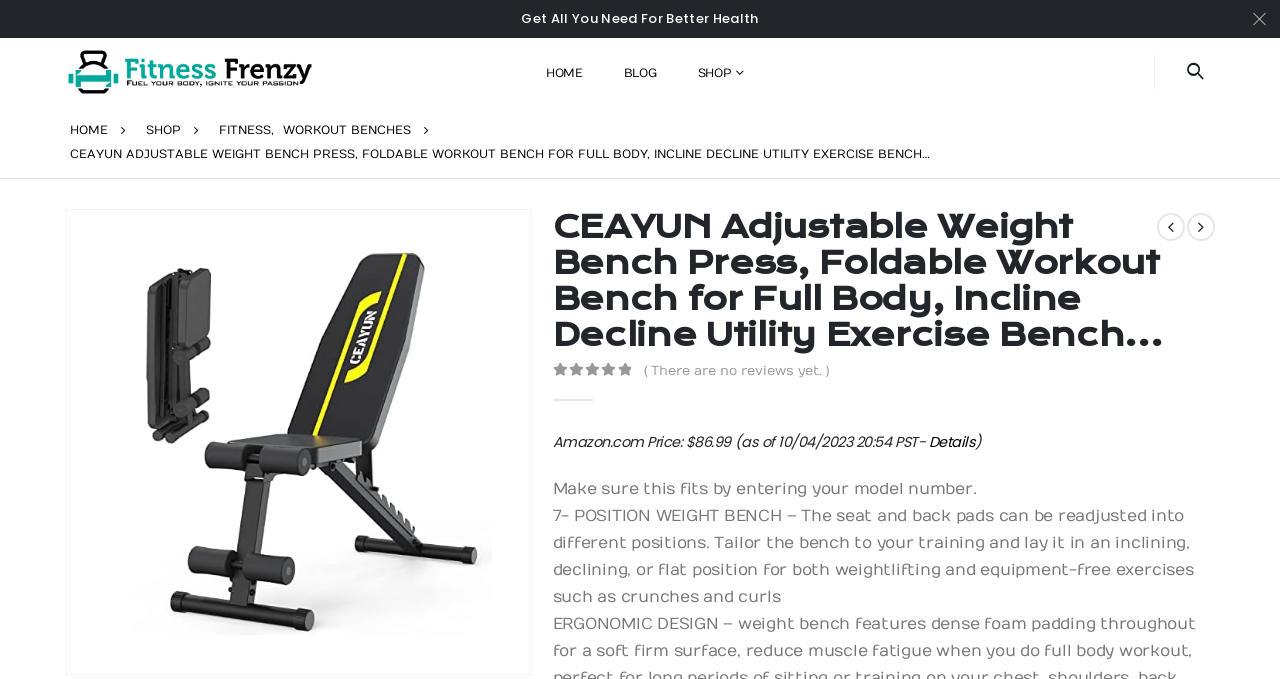Please specify the bounding box coordinates in the format (top-left x, top-left y, bottom-right x, bottom-right y), with all values as floating point numbers between 0 and 1. Identify the bounding box of the UI element described by: Blog

[0.472, 0.078, 0.521, 0.134]